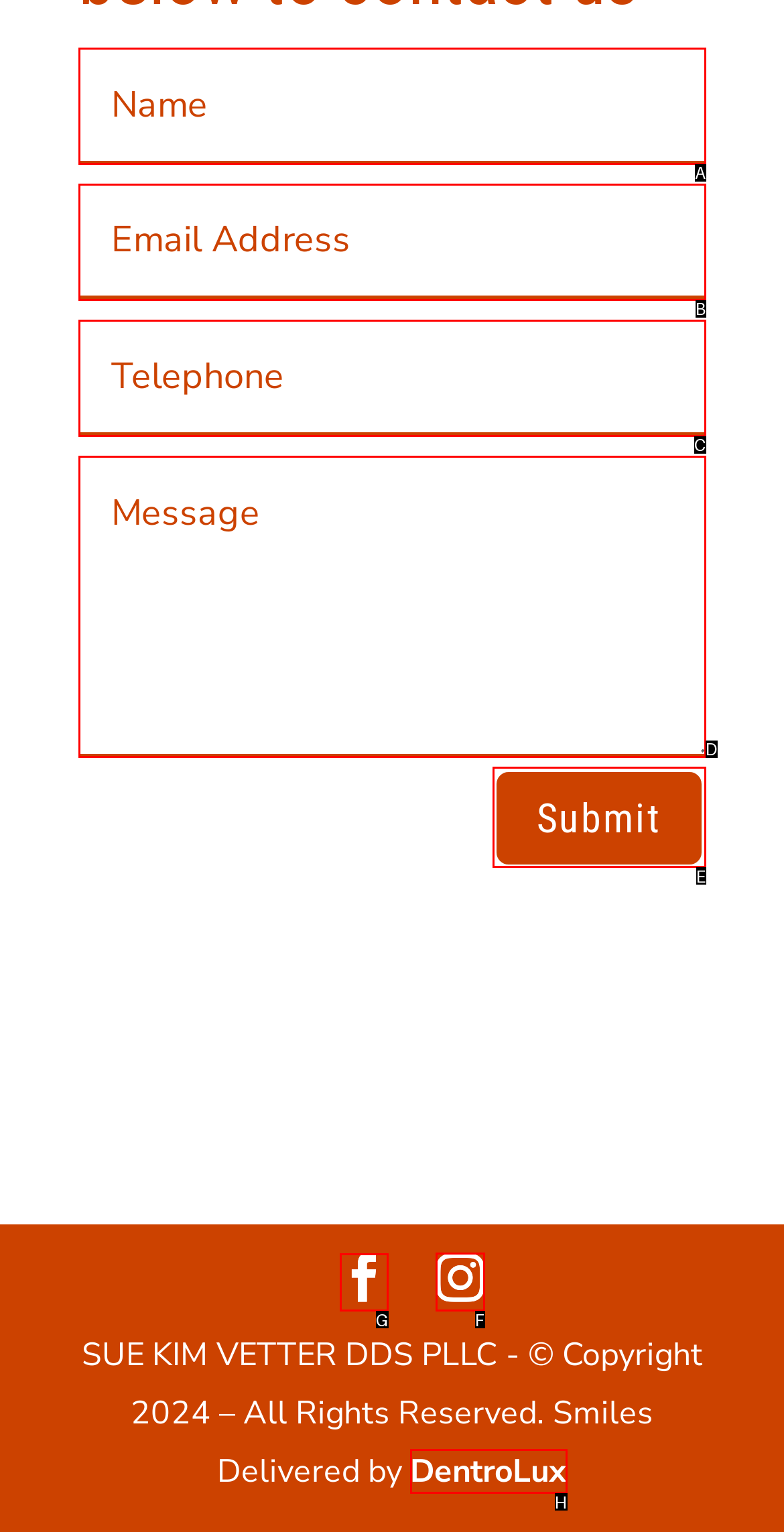Select the letter of the option that should be clicked to achieve the specified task: Click the link with a lock icon. Respond with just the letter.

F